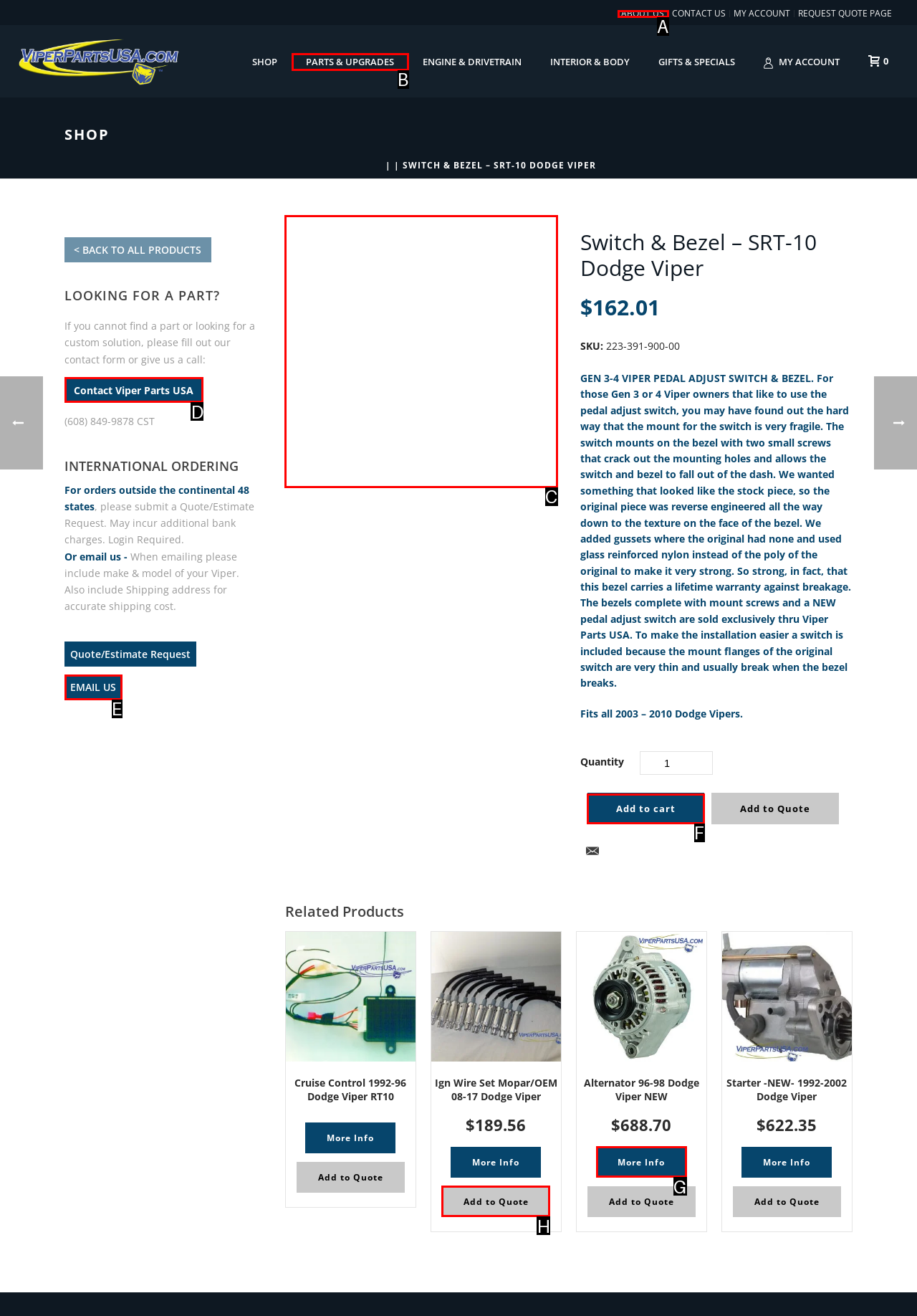Which lettered option should be clicked to achieve the task: Add to cart? Choose from the given choices.

F